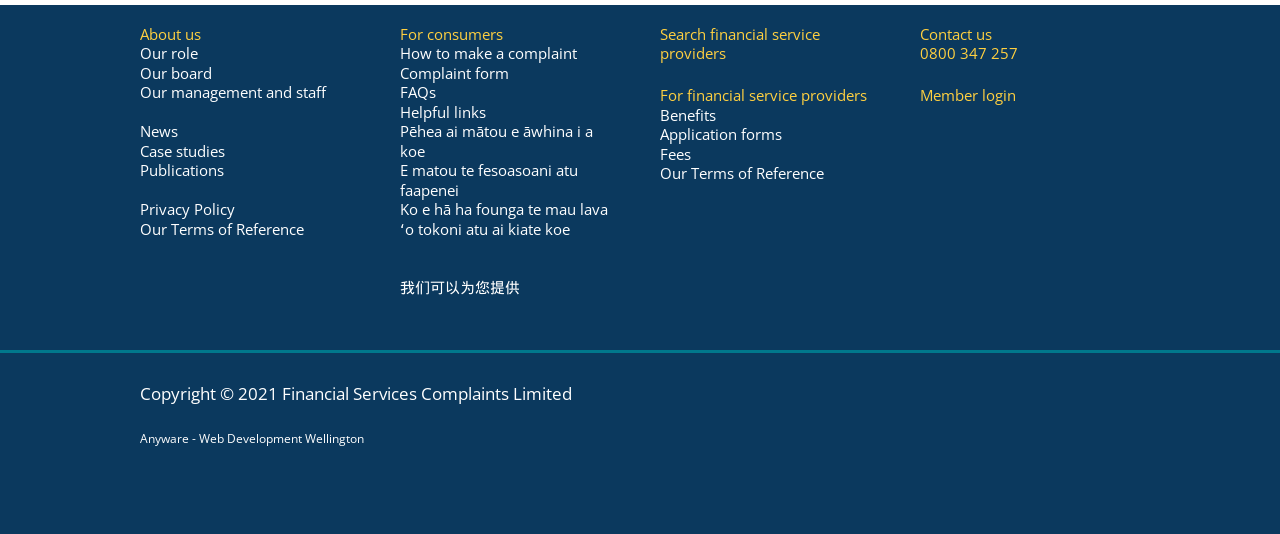Using a single word or phrase, answer the following question: 
How many figures are there on the webpage?

2